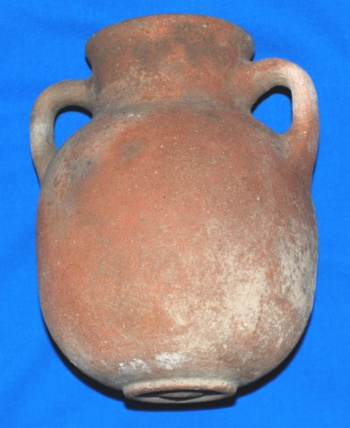Detail every aspect of the image in your description.

The image displays a well-preserved piece of Phoenician pottery, dated from 2009. This pottery is characterized by its round, bulbous shape and two handles that extend from the neck, showcasing the typical craftsmanship of ancient Phoenician culture. The surface exhibits a rustic, earthy tone with subtle variations in color, reflecting the natural materials used in its creation. The context surrounding this artifact highlights its significance within archaeological discoveries related to Iron Age occupations, particularly during the expansion of the Neo-Assyrian Empire in the 9th and 8th centuries BC. This time period was crucial, as it was marked by significant historical events, including the occupation of Palestine and potential destruction layers in ancient urban centers like Tall Abu al-Kharaz.